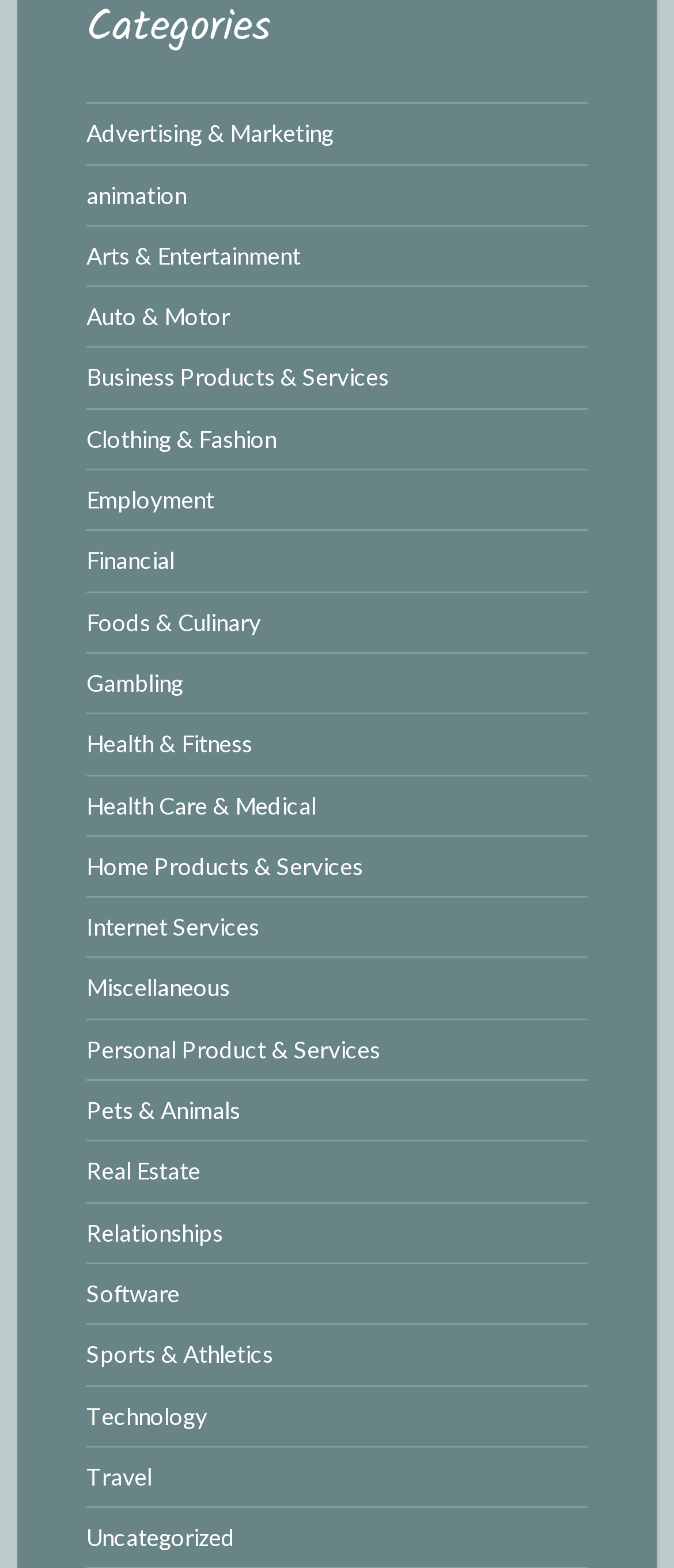Please answer the following question using a single word or phrase: 
Are the categories listed in alphabetical order?

Yes